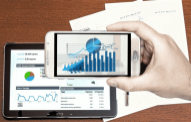Explain what is happening in the image with as much detail as possible.

The image showcases a hand holding a smartphone, which is capturing a digital display of graphs and data. The screen shows a chart with a prominent upward trend highlighted by a blue line, surrounded by various statistical elements like bars and pie charts, indicating a focus on data analysis or business performance. In the background, a tablet is visible, displaying more data visualizations, including a line graph and other metrics, suggesting that the scene pertains to monitoring or presenting financial or operational data. Papers are scattered on the wooden surface, further enhancing the workspace environment. This imagery emphasizes the integration of technology in analyzing and sharing important information, likely within a professional context.